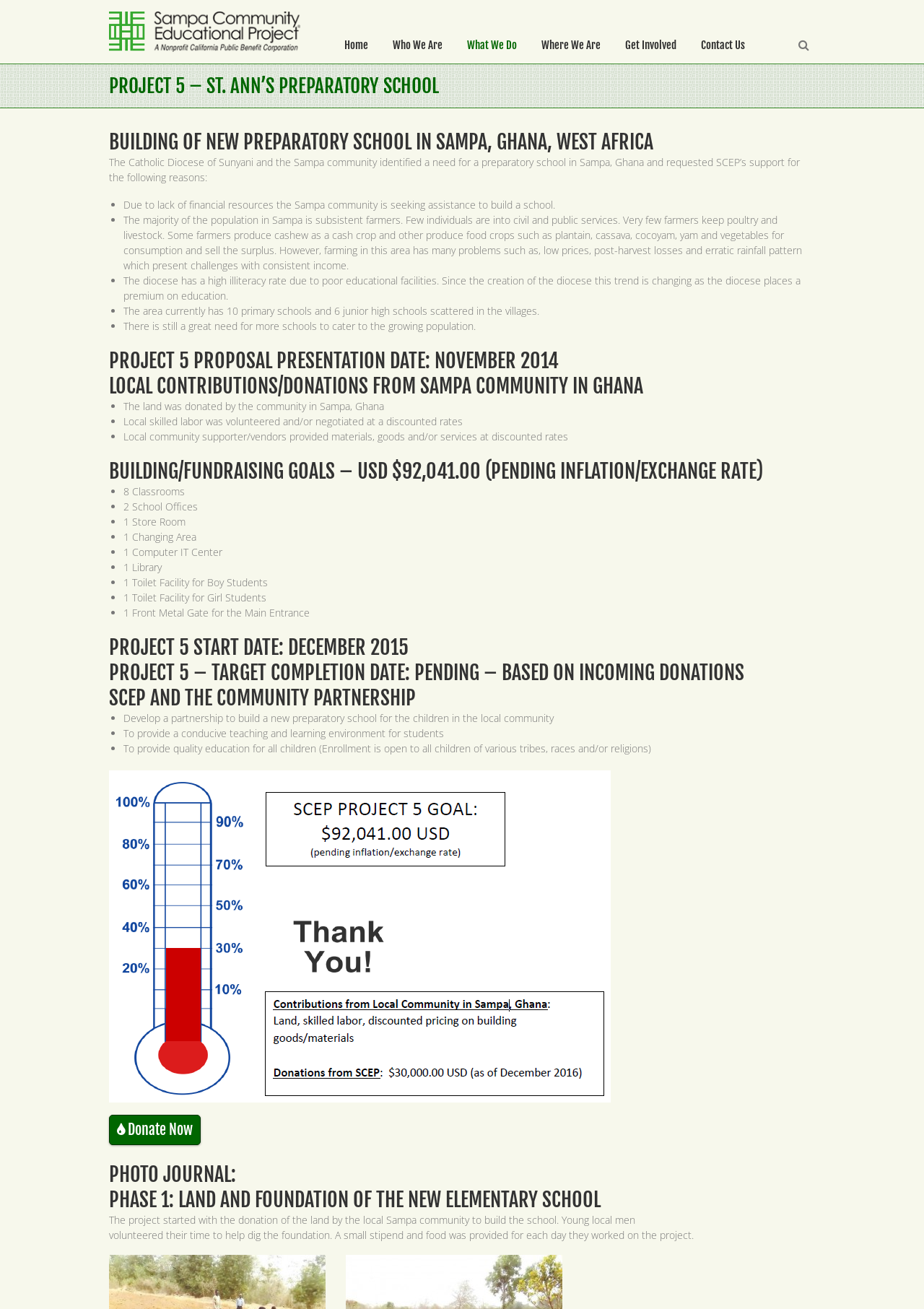Locate the bounding box coordinates of the element you need to click to accomplish the task described by this instruction: "Click on the 'Contact Us' link".

[0.745, 0.021, 0.82, 0.049]